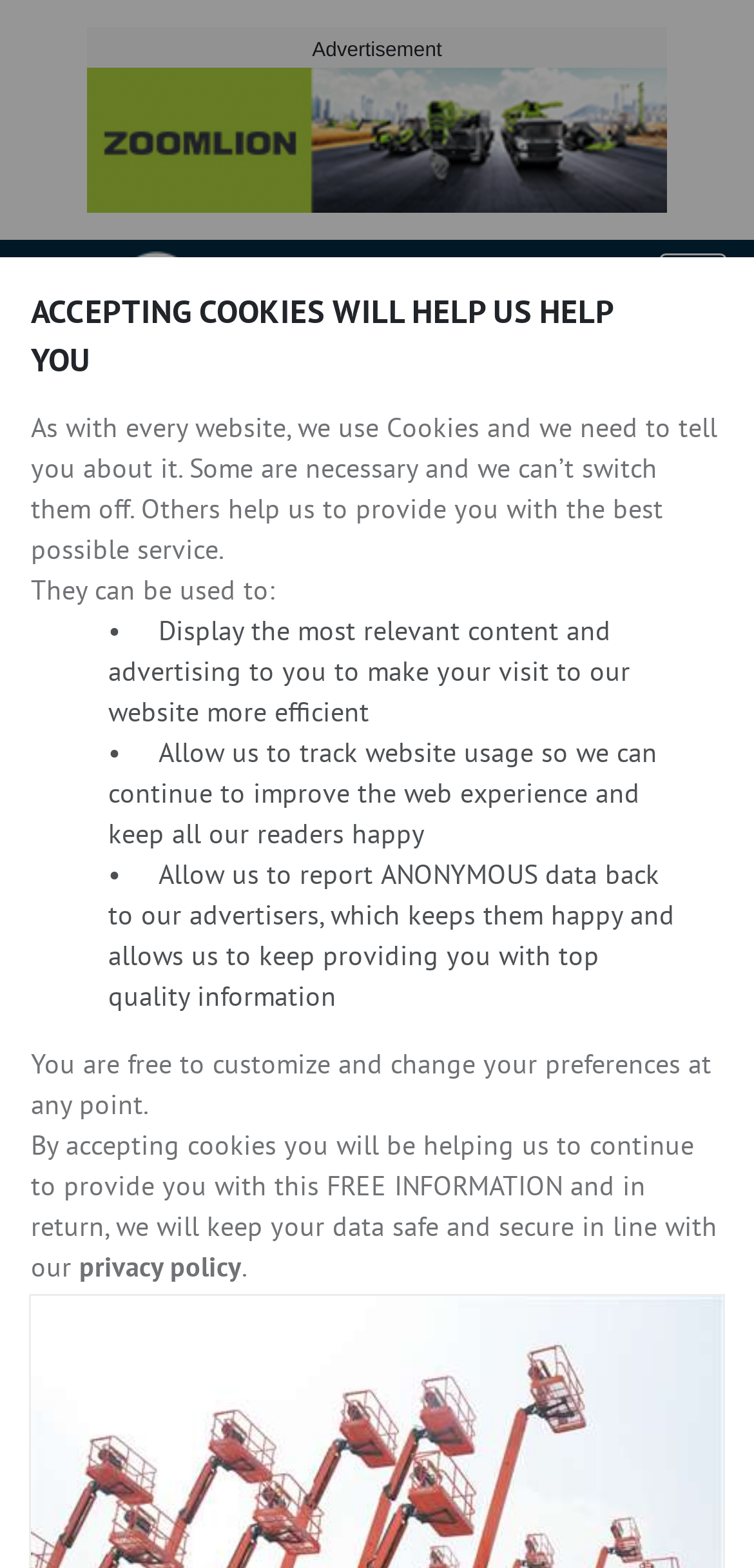Please identify the bounding box coordinates of the region to click in order to complete the given instruction: "Click the link to read more about Euan Youdale". The coordinates should be four float numbers between 0 and 1, i.e., [left, top, right, bottom].

[0.274, 0.387, 0.962, 0.408]